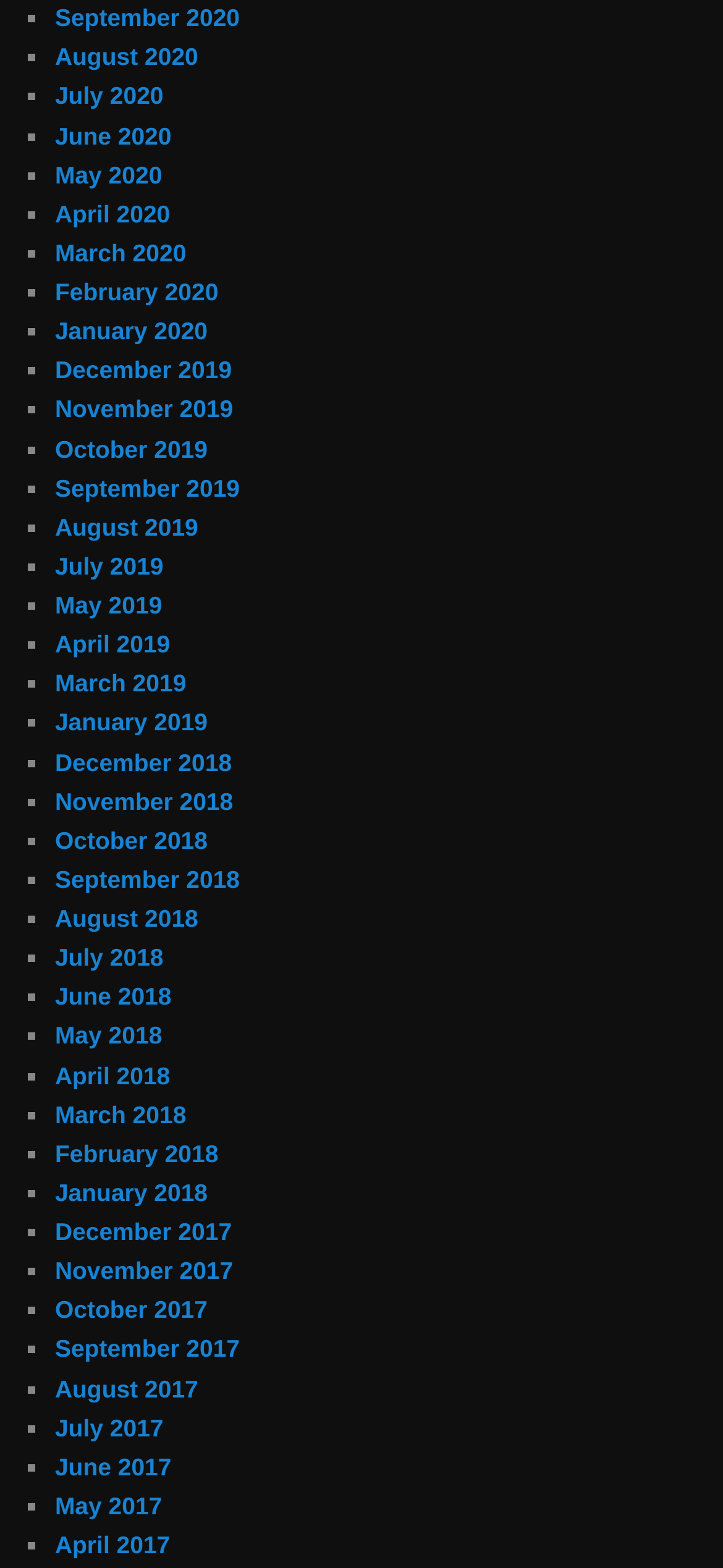What symbol is used as a list marker?
Provide a well-explained and detailed answer to the question.

I looked at the list and found that each item is preceded by a symbol, which is '■', indicating that it is used as a list marker.